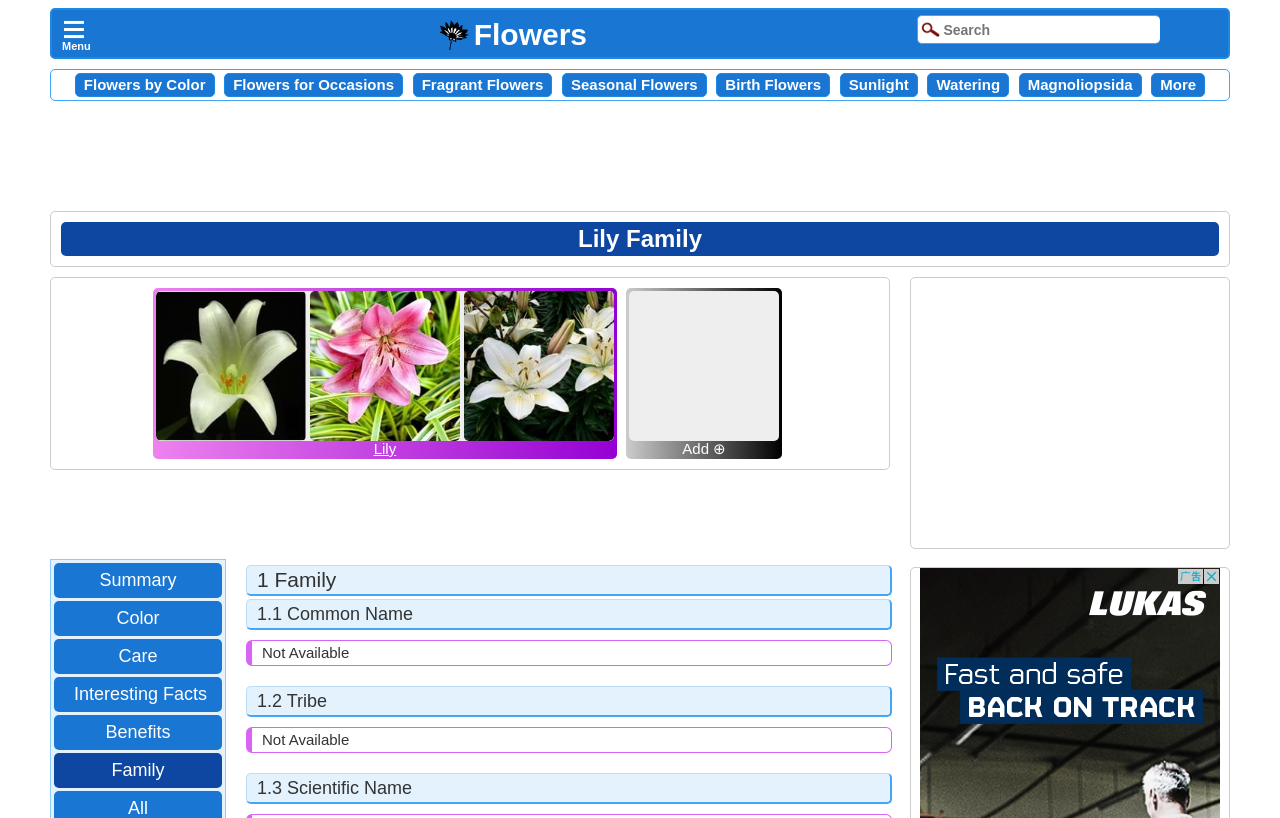Locate the bounding box coordinates of the clickable element to fulfill the following instruction: "Search for flowers". Provide the coordinates as four float numbers between 0 and 1 in the format [left, top, right, bottom].

[0.717, 0.018, 0.906, 0.054]